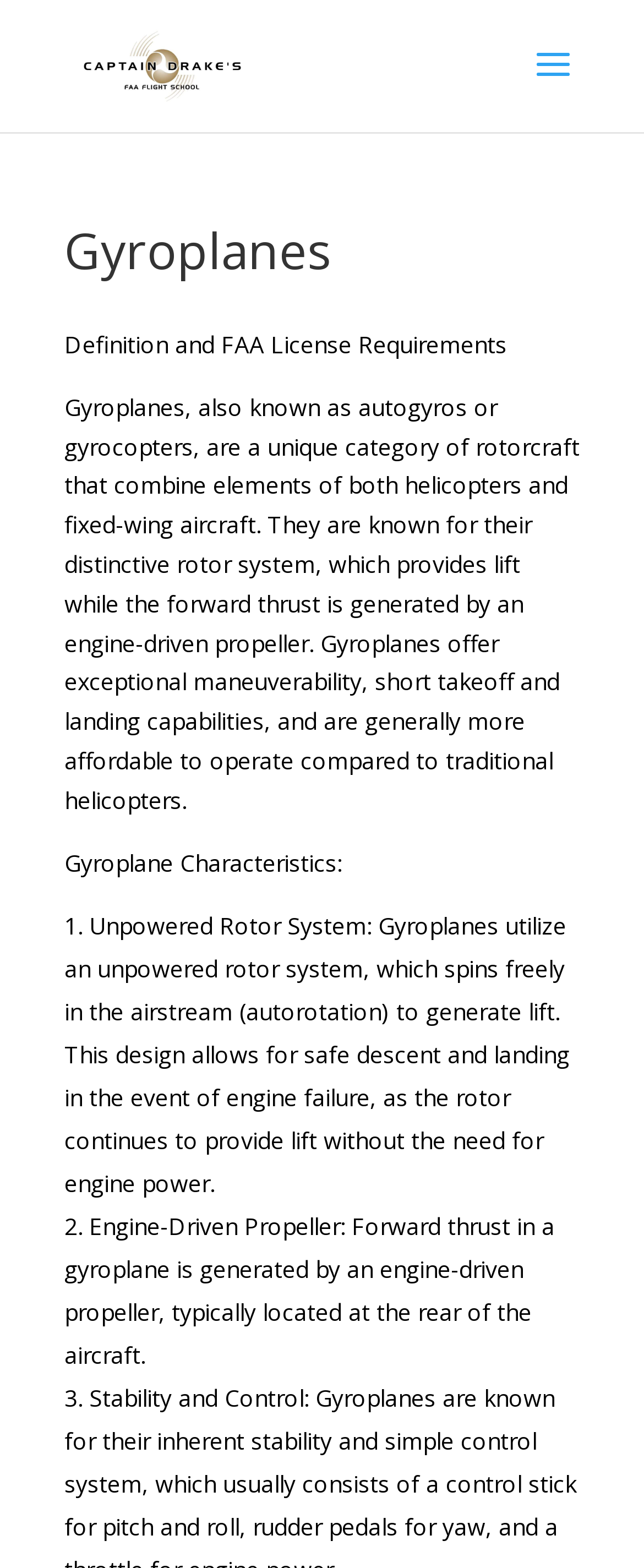What happens to a gyroplane in the event of engine failure?
Using the image as a reference, give a one-word or short phrase answer.

Rotor continues to provide lift